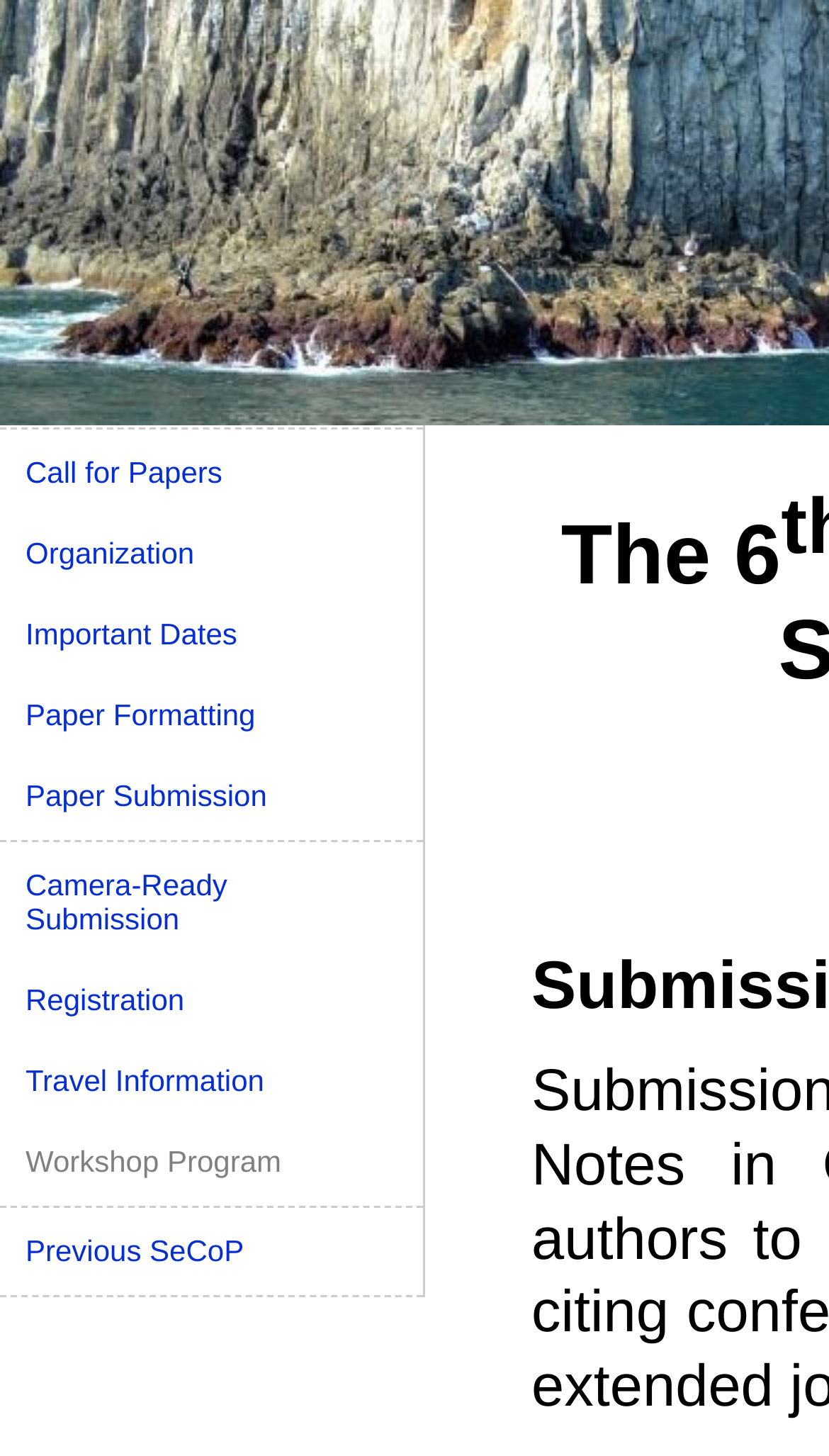Summarize the webpage comprehensively, mentioning all visible components.

The webpage is about the 6th International Symposium on Semantic Computing and Personalization (SeCoP 2020). At the top, there are seven links in a row, including "Call for Papers", "Organization", "Important Dates", "Paper Formatting", "Paper Submission", "Camera-Ready Submission", and "Registration". These links are positioned closely together, with "Call for Papers" on the left and "Registration" on the right. 

Below these links, there is another link "Travel Information", which is also positioned on the left side of the page. Further down, there is a static text "Workshop Program" located slightly to the right of the center of the page. 

At the bottom, there is a link "Previous SeCoP" positioned on the left side of the page, which is likely a link to the previous symposium's webpage.